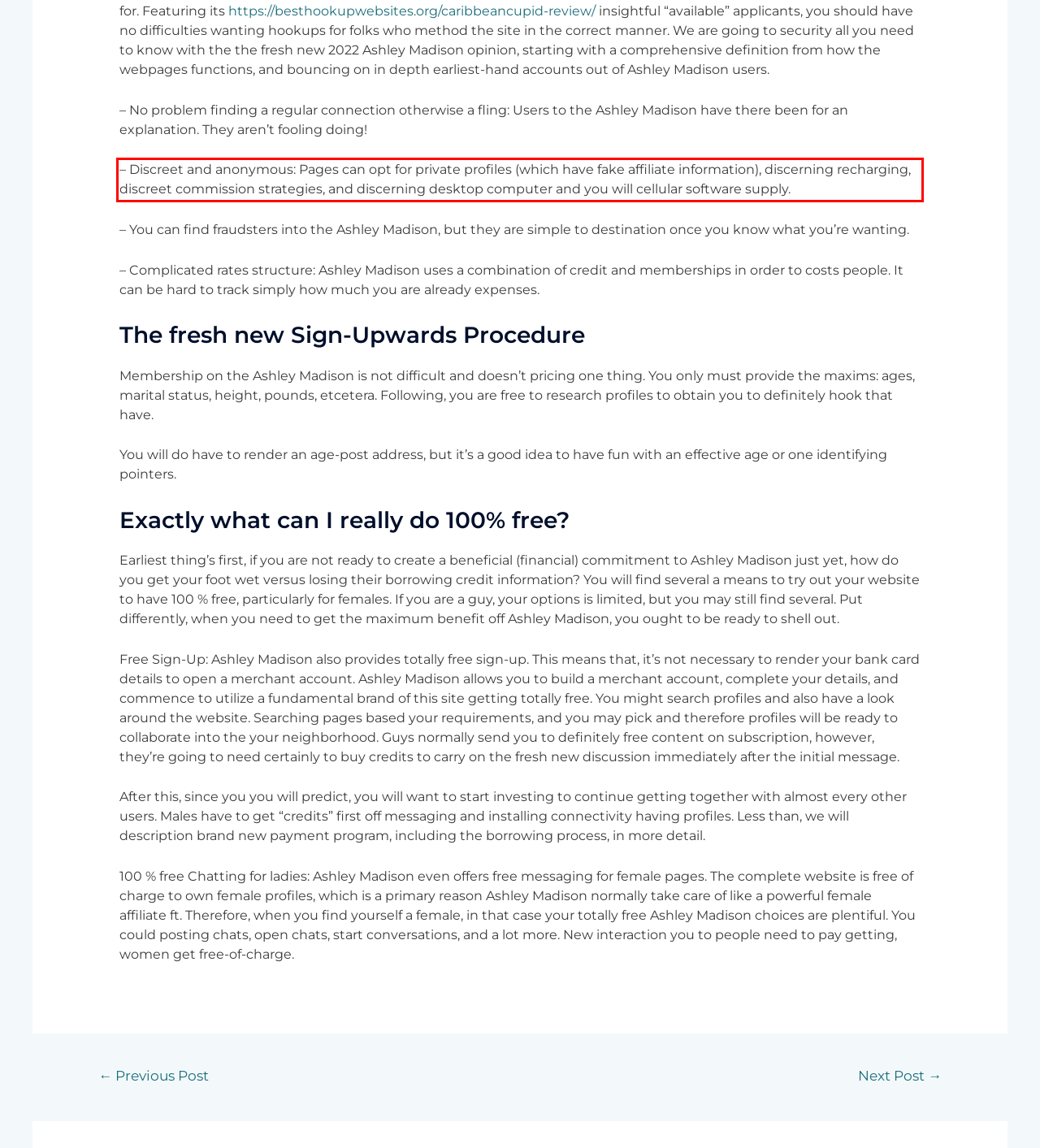You are provided with a screenshot of a webpage that includes a red bounding box. Extract and generate the text content found within the red bounding box.

– Discreet and anonymous: Pages can opt for private profiles (which have fake affiliate information), discerning recharging, discreet commission strategies, and discerning desktop computer and you will cellular software supply.